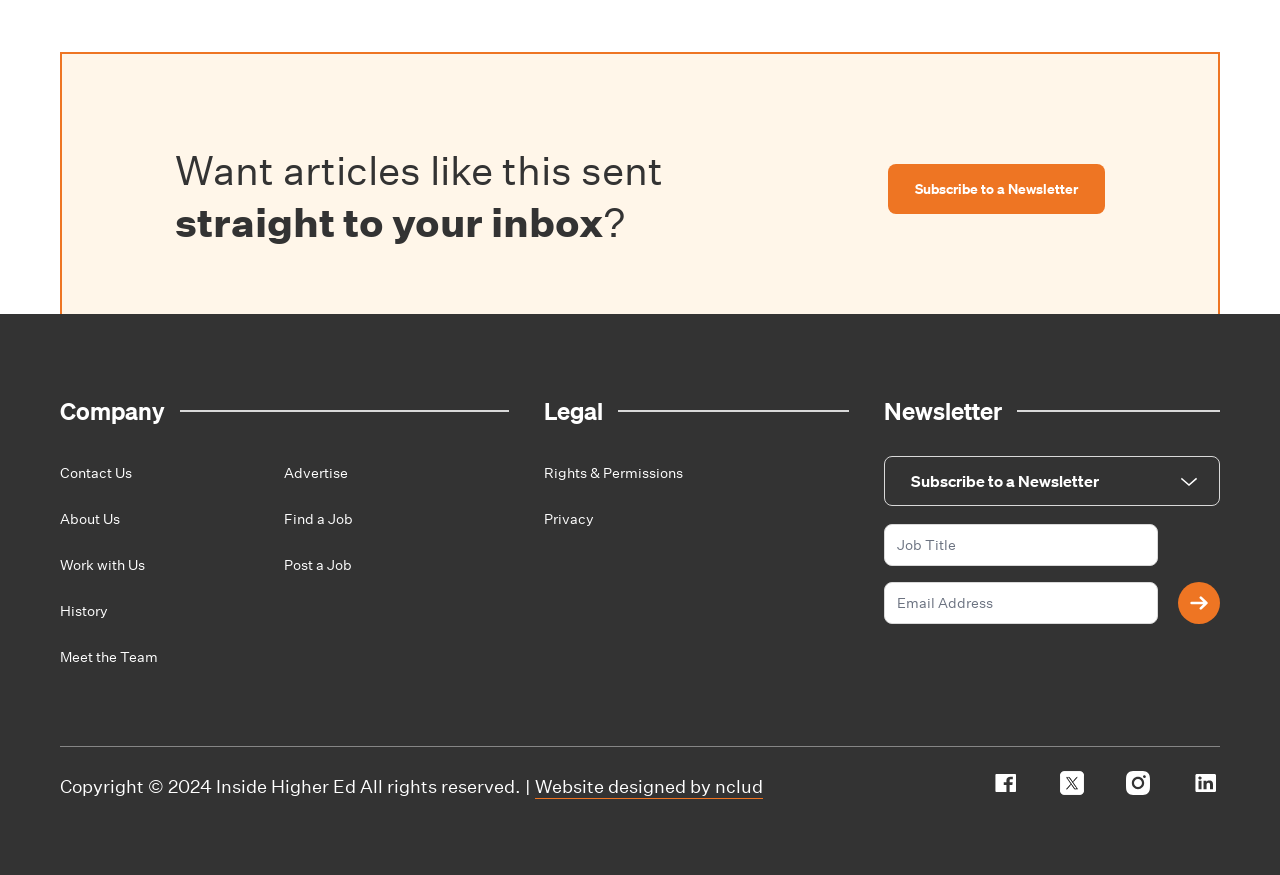Answer briefly with one word or phrase:
How many links are there in the Company section?

5